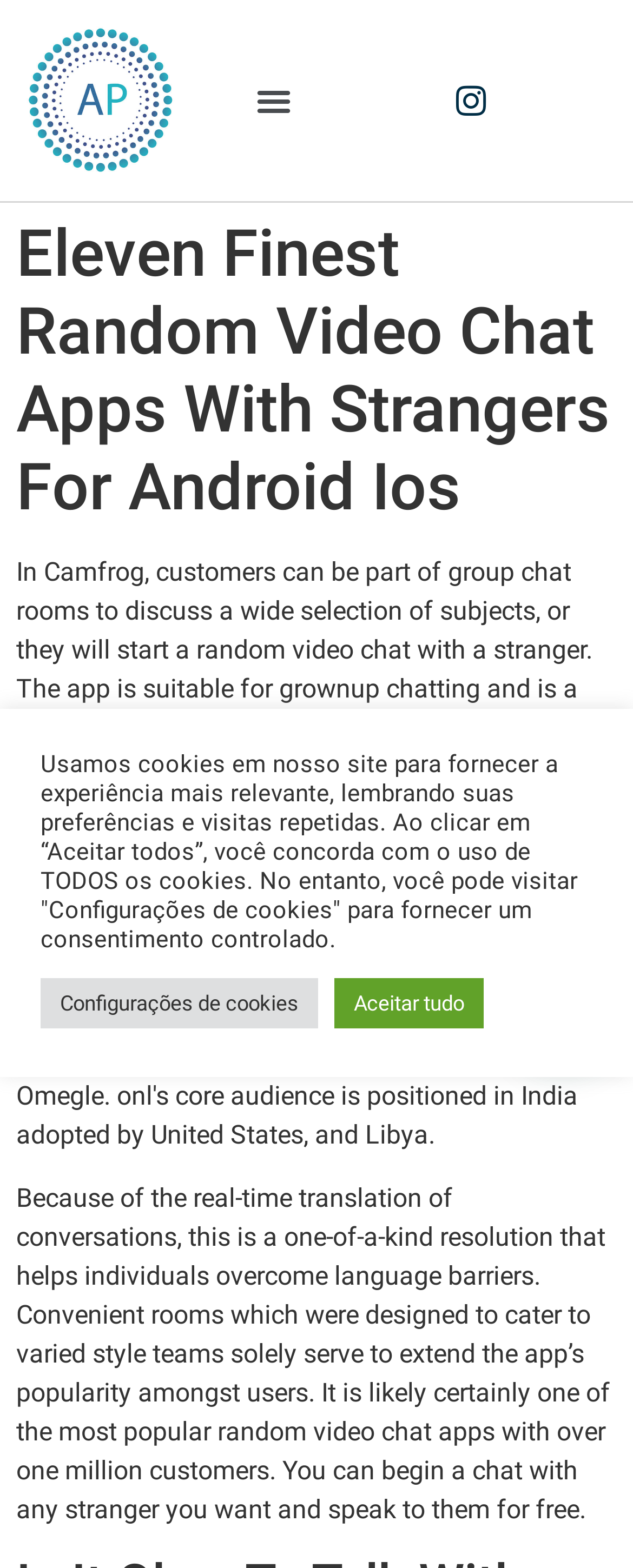How many users does the random video chat app have?
Please ensure your answer to the question is detailed and covers all necessary aspects.

The StaticText element states that the random video chat app has over one million users, making it a popular app among users.